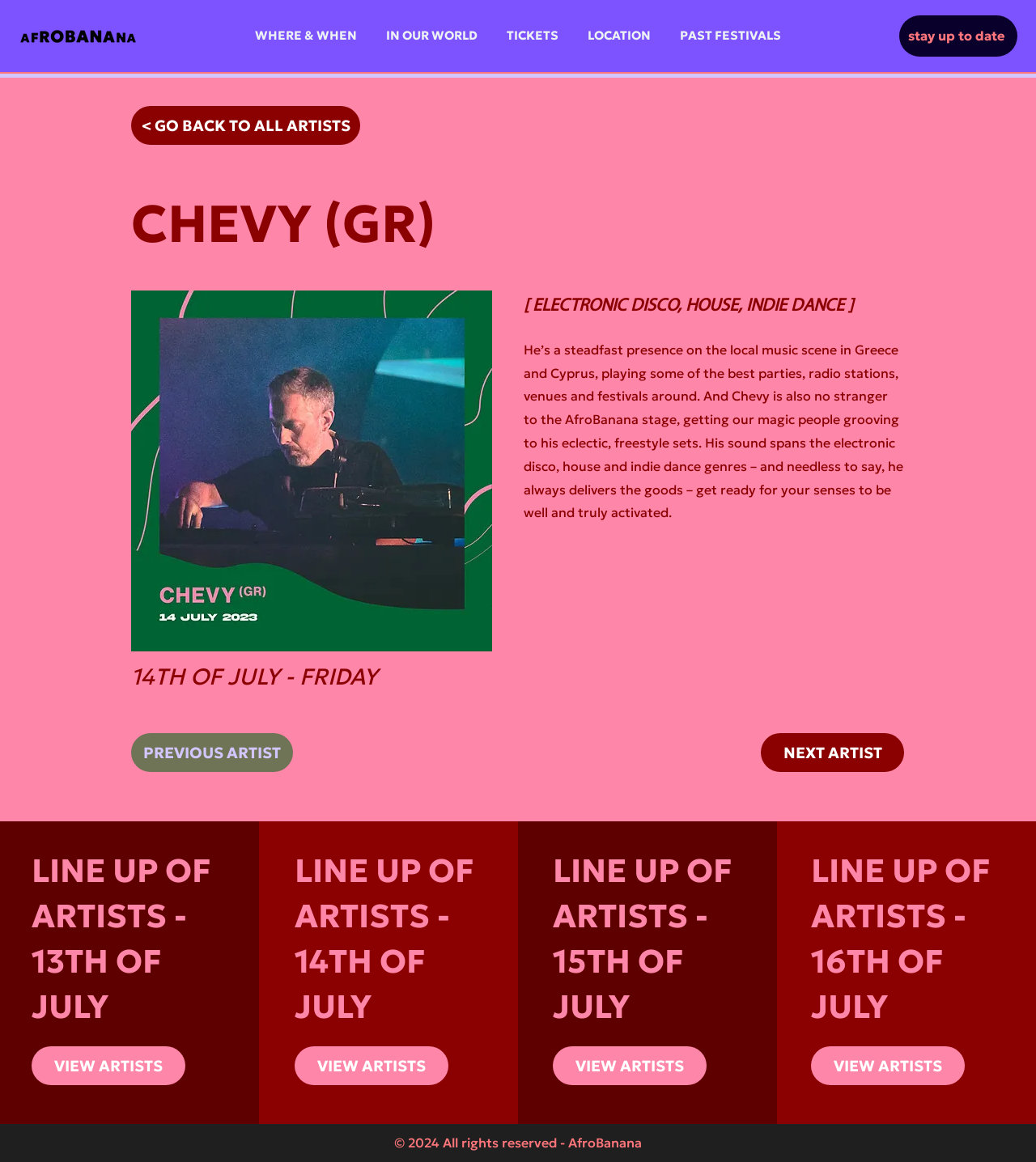Locate the bounding box of the UI element described by: "VIEW ARTISTS" in the given webpage screenshot.

[0.03, 0.901, 0.179, 0.934]